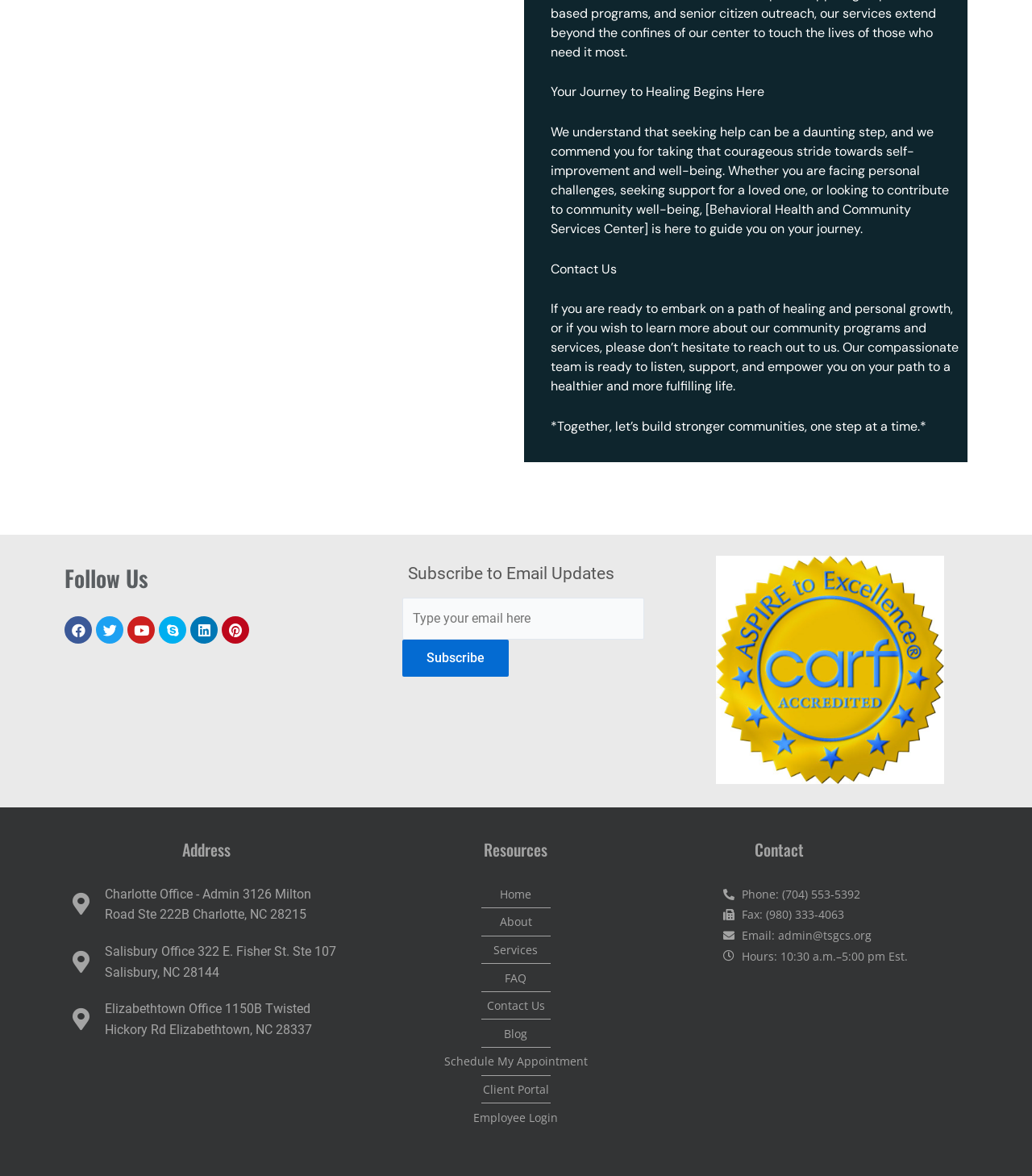Determine the bounding box coordinates for the area that should be clicked to carry out the following instruction: "Follow us on Facebook".

[0.062, 0.524, 0.089, 0.548]